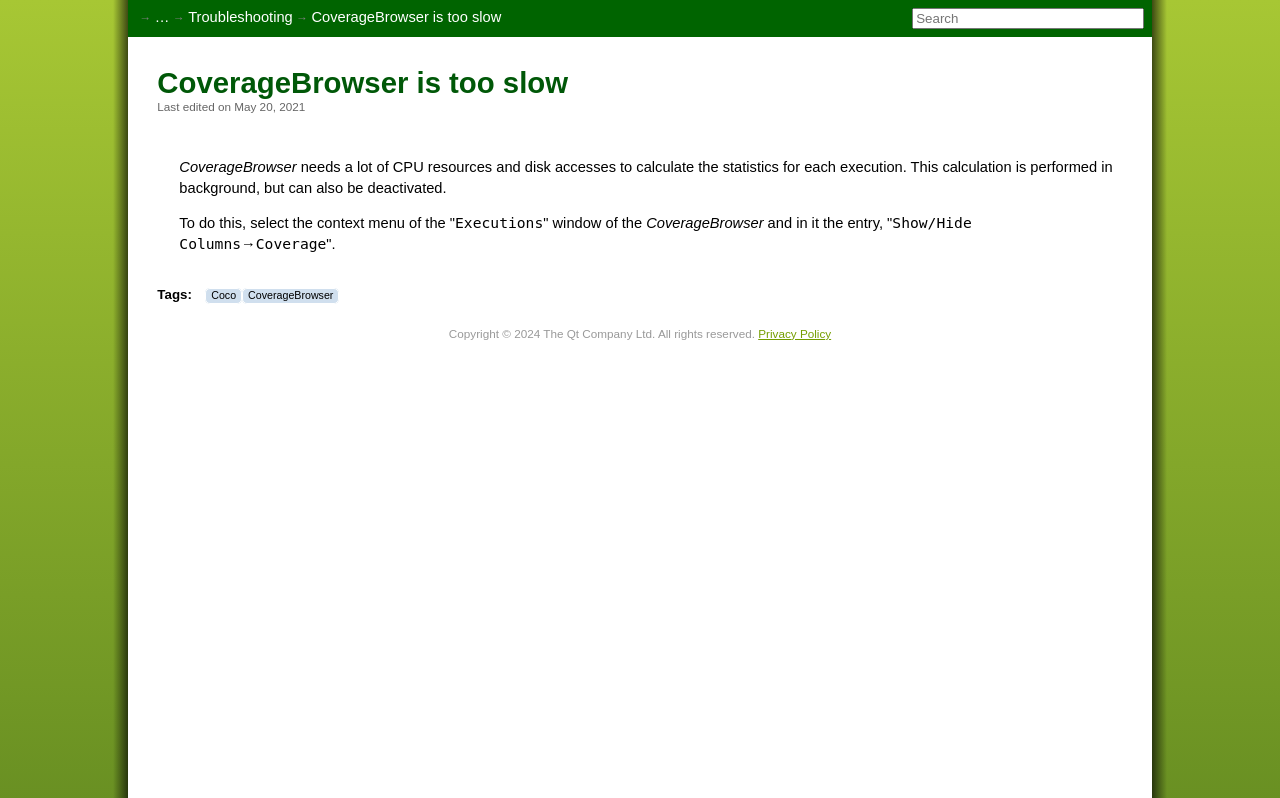How can I deactivate the calculation?
Based on the image, provide a one-word or brief-phrase response.

Select context menu